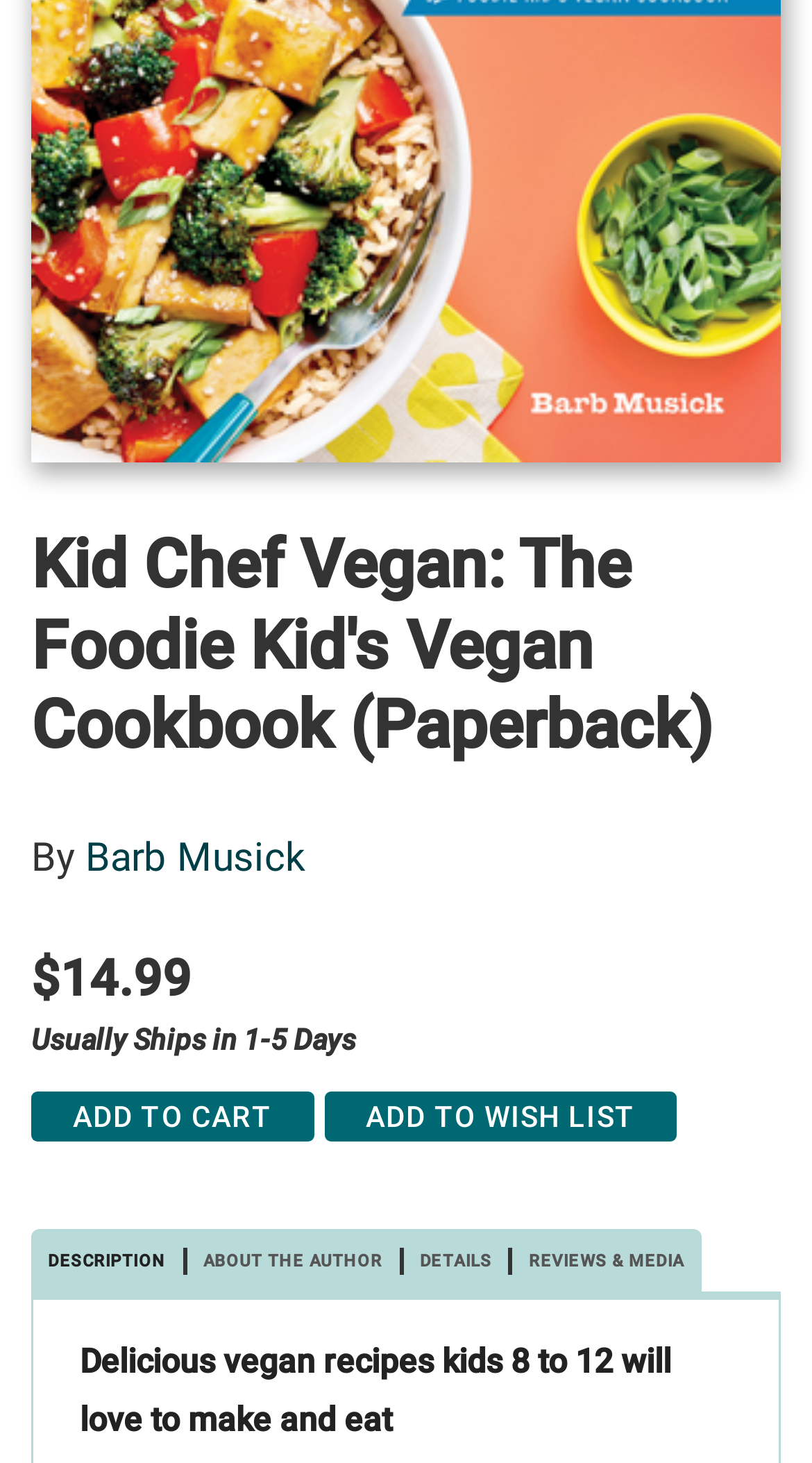Based on the description "Barb Musick", find the bounding box of the specified UI element.

[0.105, 0.569, 0.377, 0.602]